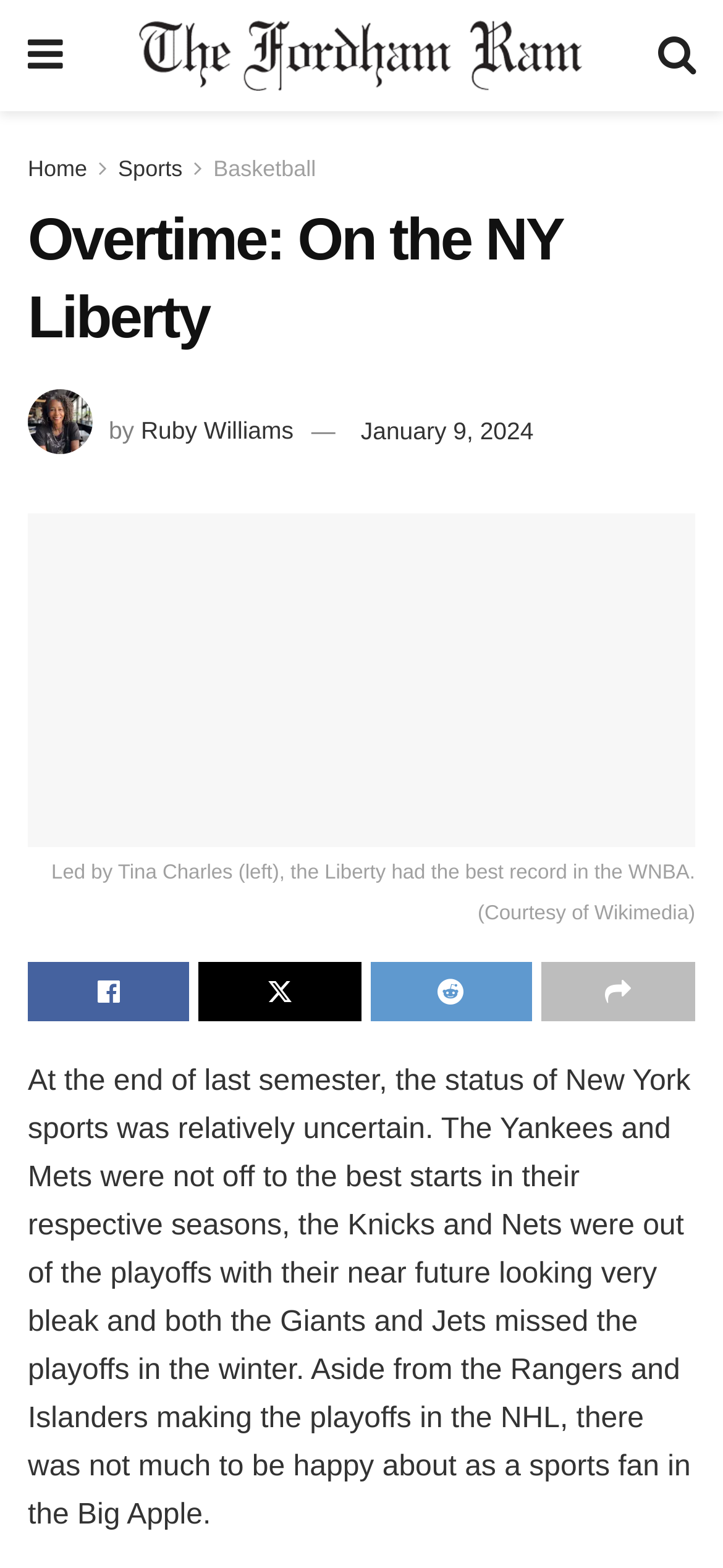Who is the author of the article?
Give a detailed explanation using the information visible in the image.

I found the answer by looking at the link 'Ruby Williams' and the image description 'Ruby Williams' which suggests that Ruby Williams is the author of the article.